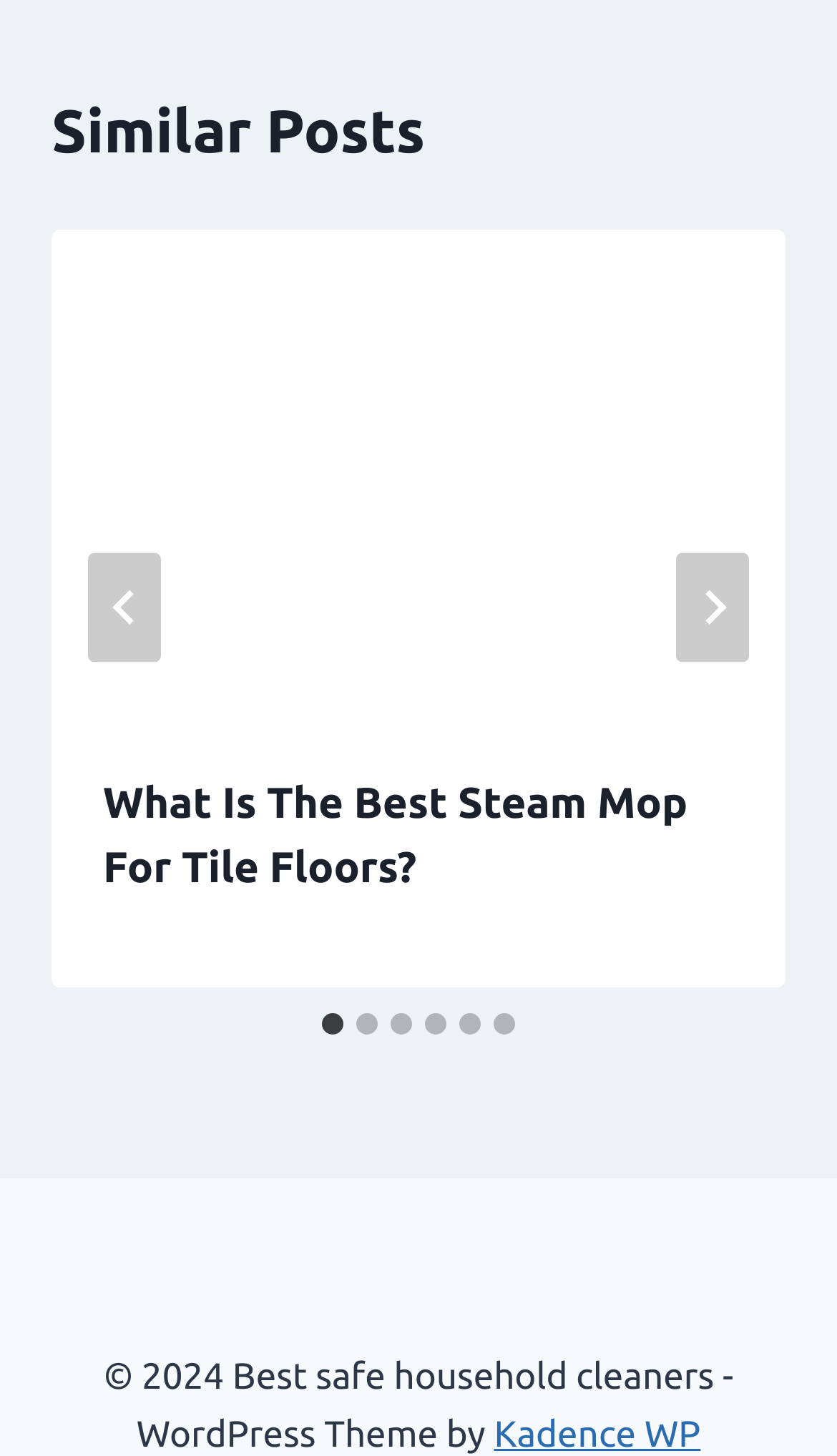Using the provided element description "About Frank", determine the bounding box coordinates of the UI element.

None